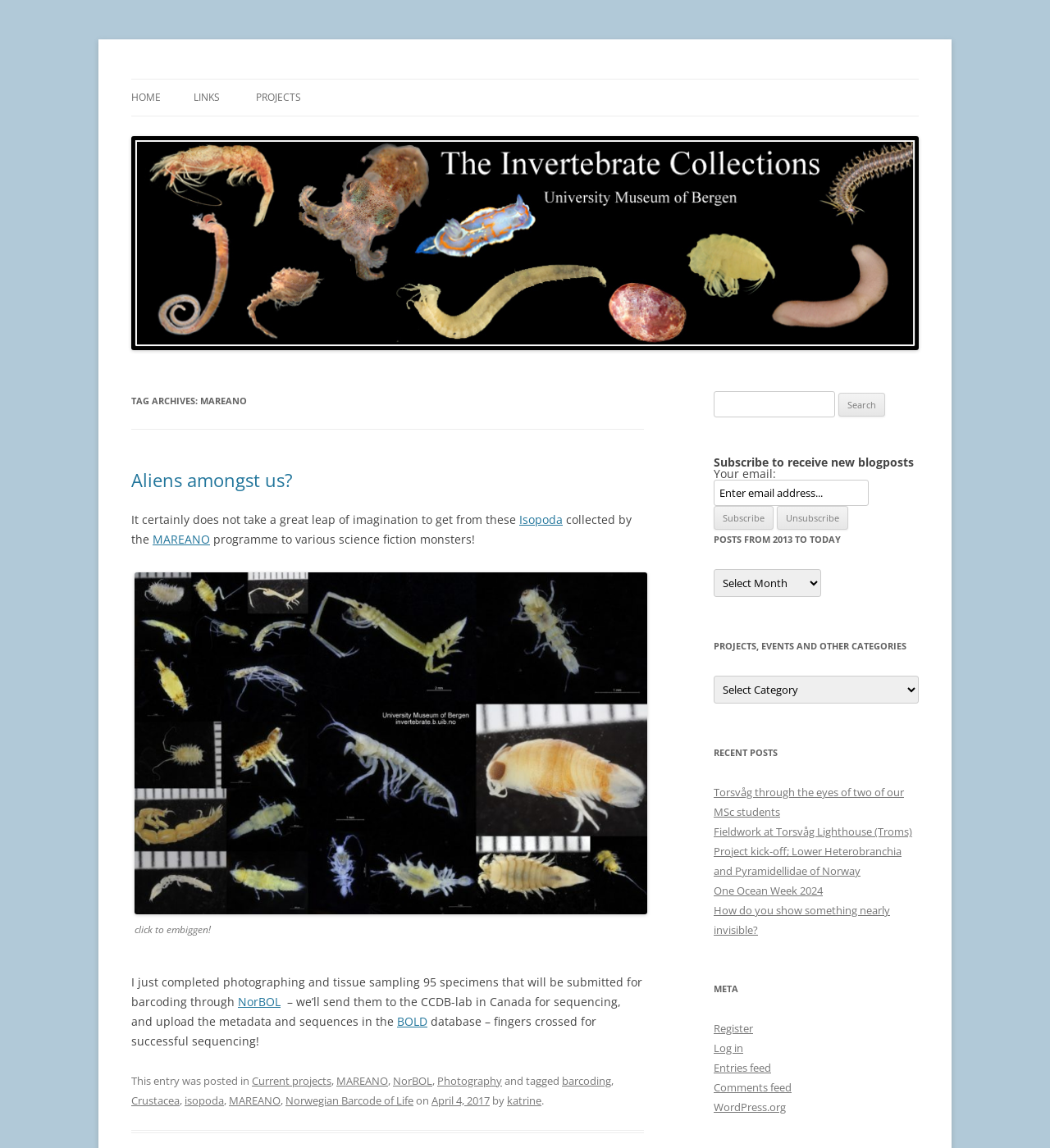What is the name of the project mentioned in the blog post?
Look at the image and respond with a one-word or short-phrase answer.

MAREANO